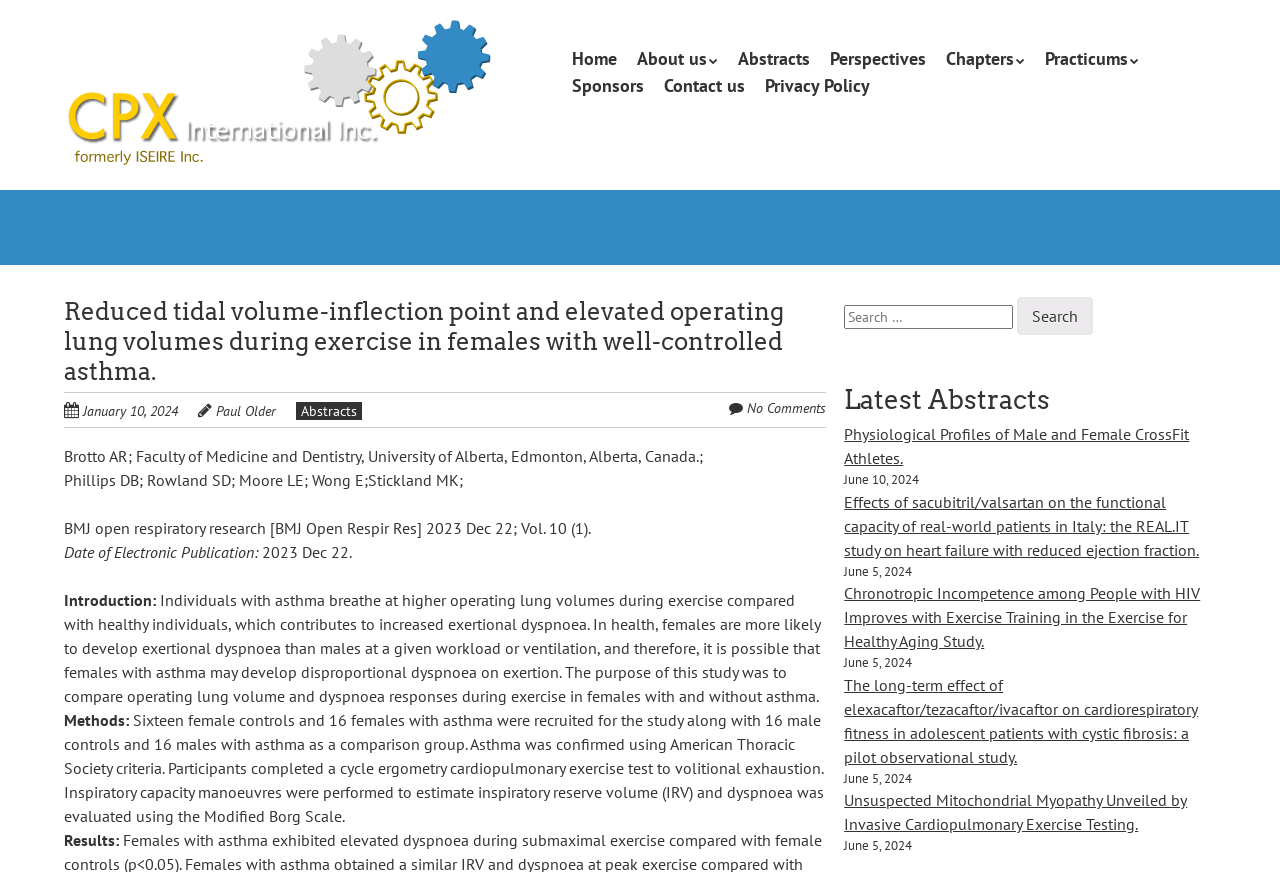Can you provide the bounding box coordinates for the element that should be clicked to implement the instruction: "Read the 'Introduction' section"?

[0.05, 0.677, 0.641, 0.81]